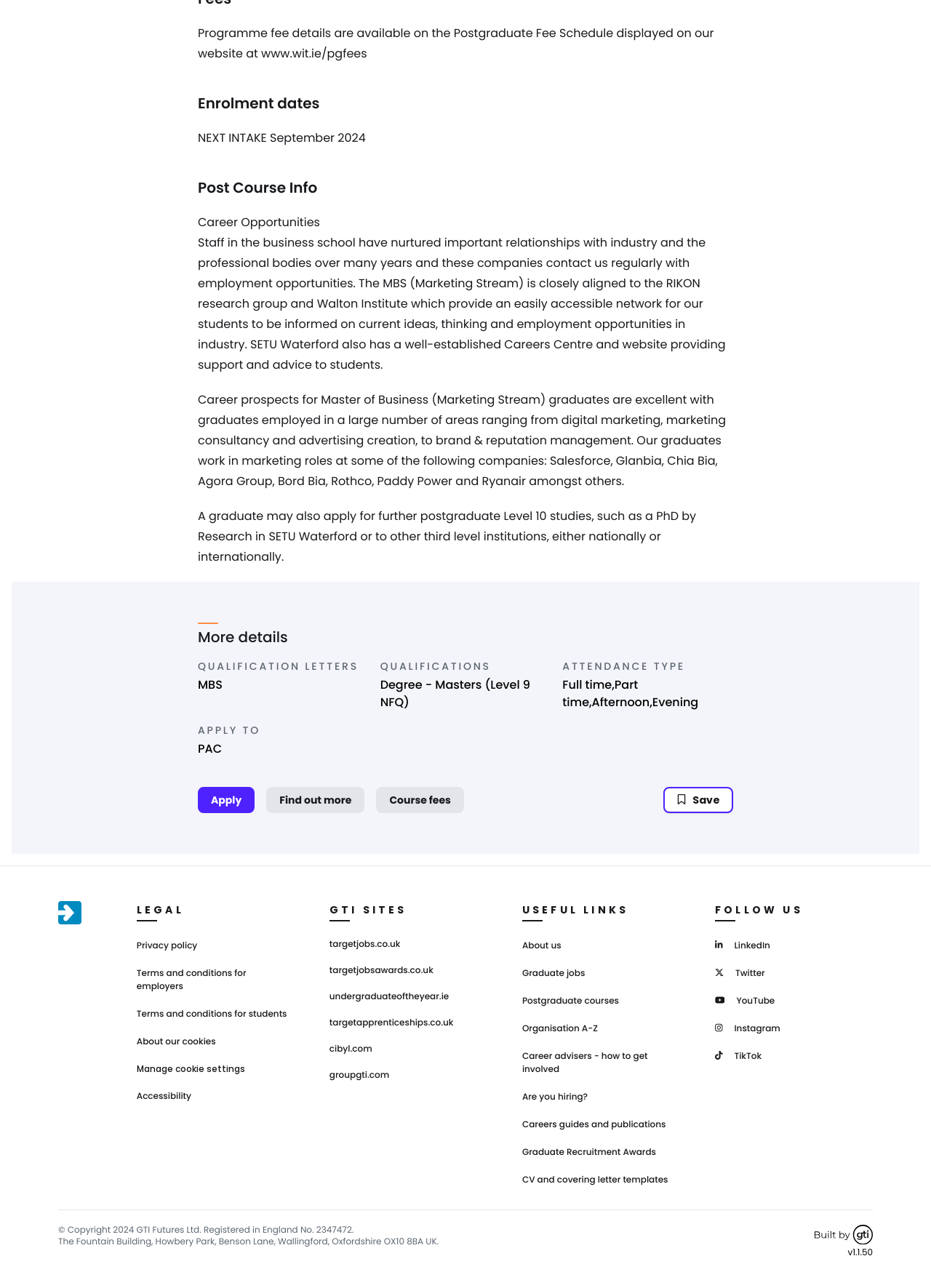Please find the bounding box coordinates of the element's region to be clicked to carry out this instruction: "Follow the institution on LinkedIn".

[0.768, 0.729, 0.827, 0.739]